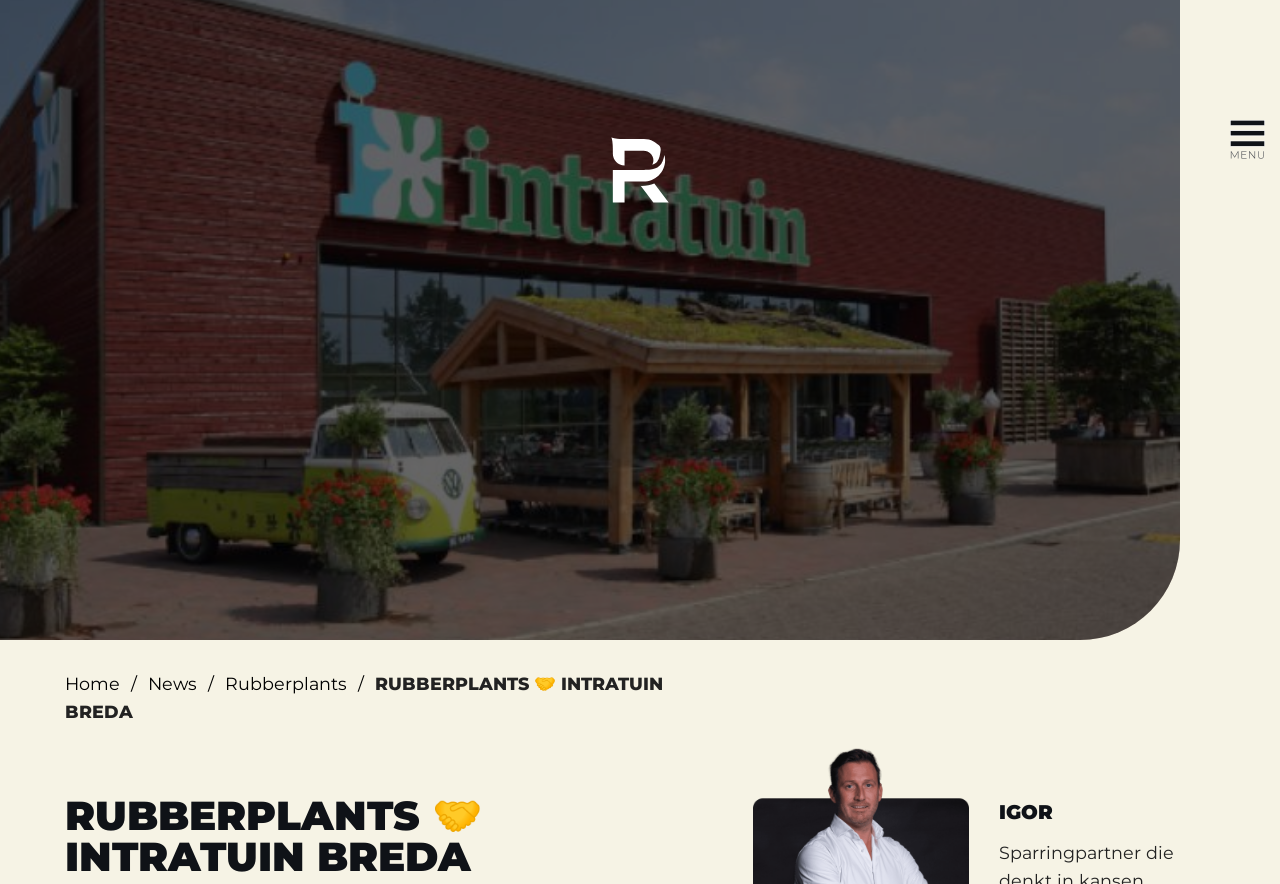Please extract the title of the webpage.

RUBBERPLANTS 🤝 INTRATUIN BREDA